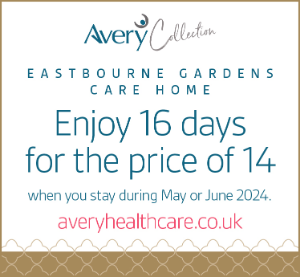What is the duration of the special deal?
Please provide a comprehensive answer based on the visual information in the image.

The caption states that the special deal is 'Enjoy 16 days for the price of 14' for stays during May or June 2024, indicating the duration of the offer.